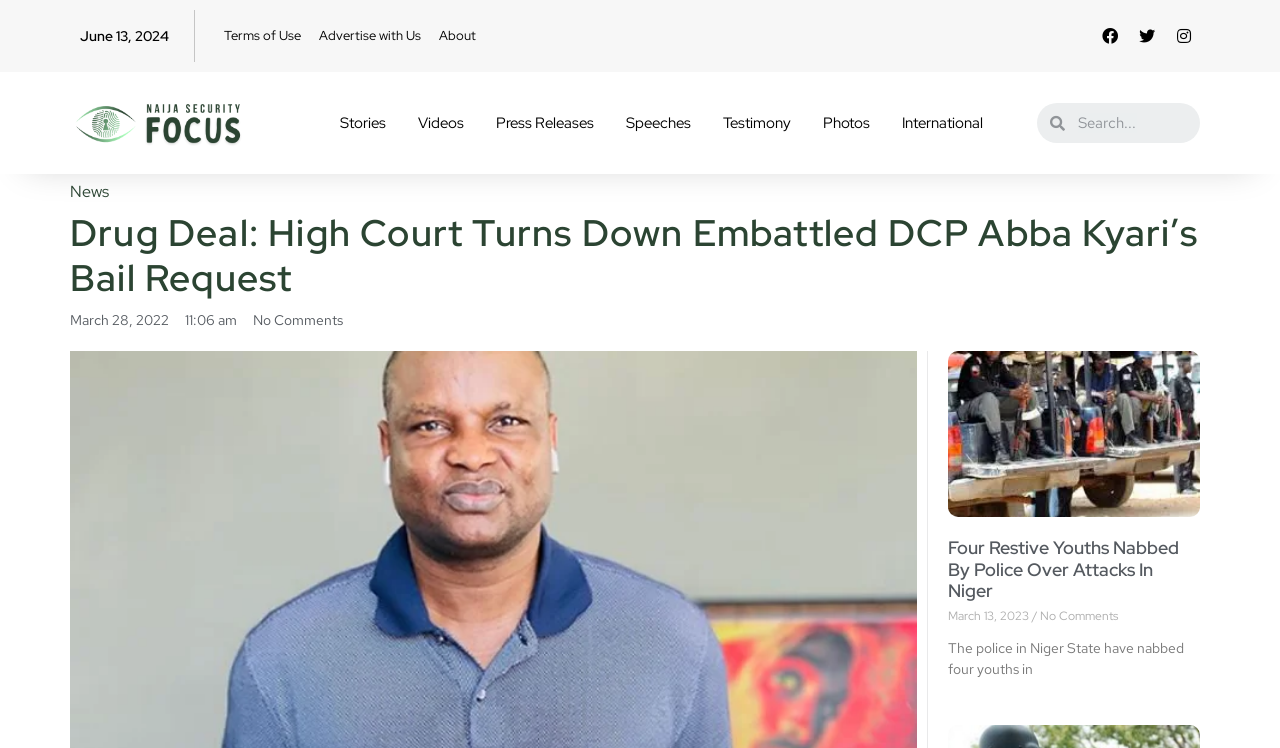Please identify the bounding box coordinates of the element on the webpage that should be clicked to follow this instruction: "Read the news article". The bounding box coordinates should be given as four float numbers between 0 and 1, formatted as [left, top, right, bottom].

[0.741, 0.469, 0.938, 0.922]